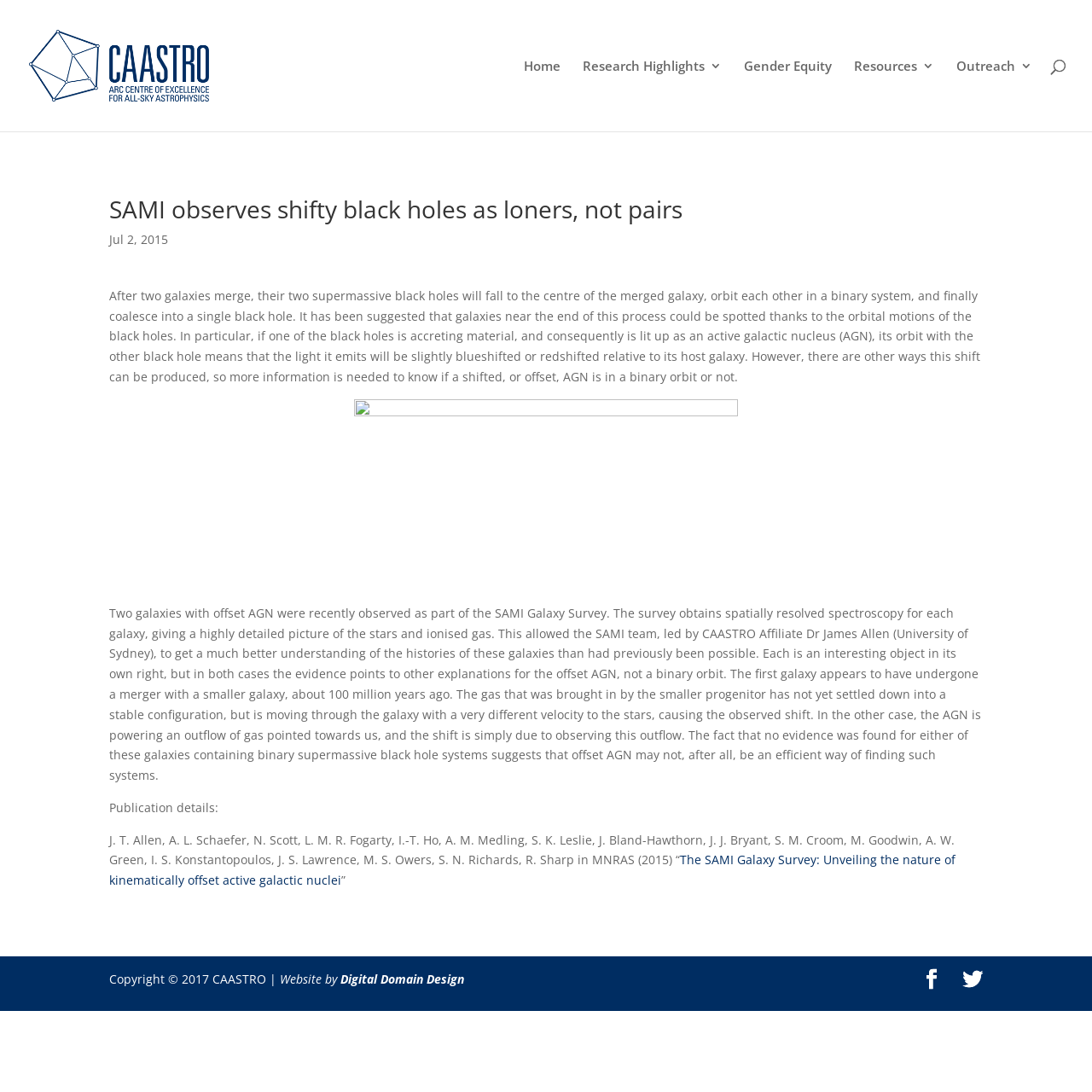Use a single word or phrase to answer the question:
Who designed the website?

Digital Domain Design